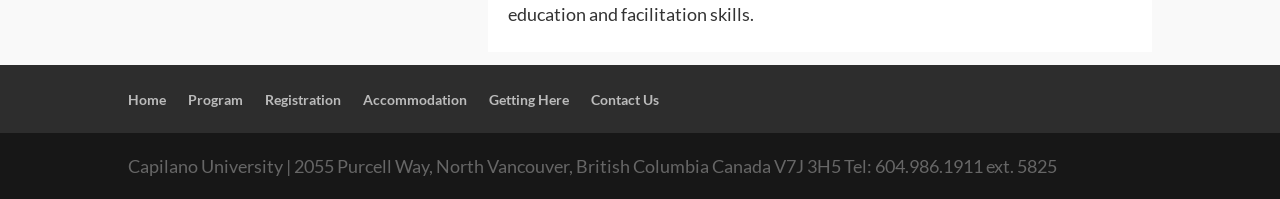Answer the question below with a single word or a brief phrase: 
What is the phone number of the university?

604.986.1911 ext. 5825